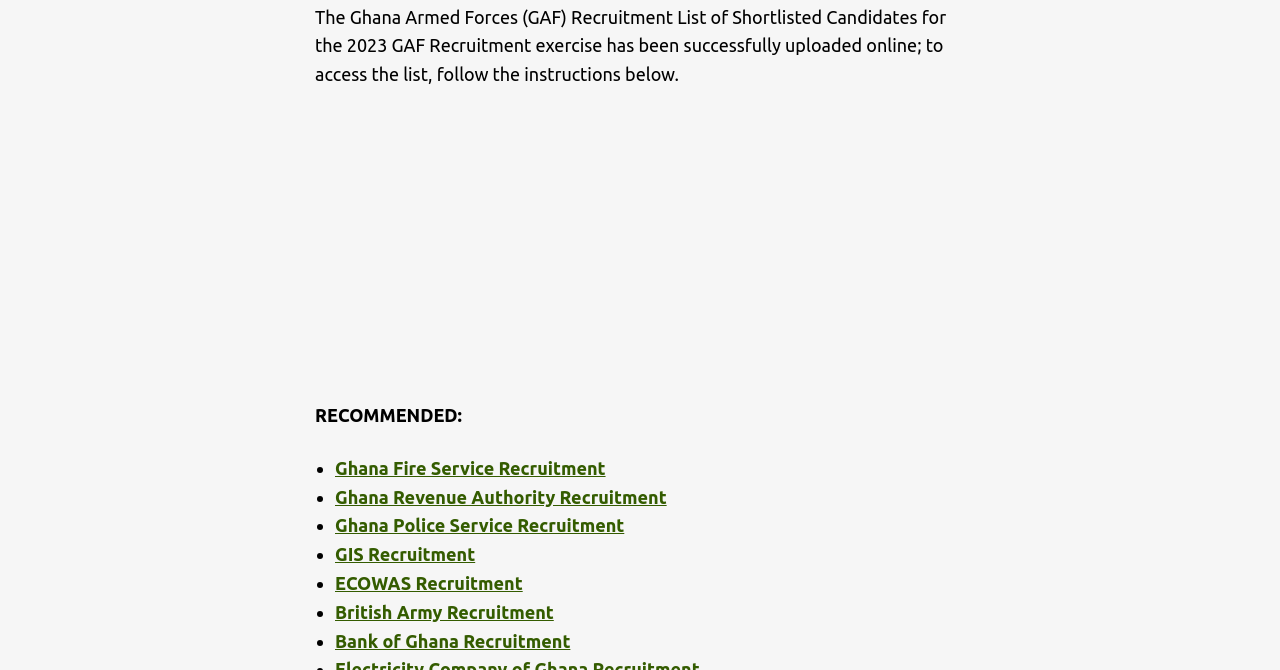Please specify the bounding box coordinates of the clickable region necessary for completing the following instruction: "Click Ghana Fire Service Recruitment". The coordinates must consist of four float numbers between 0 and 1, i.e., [left, top, right, bottom].

[0.262, 0.683, 0.473, 0.713]